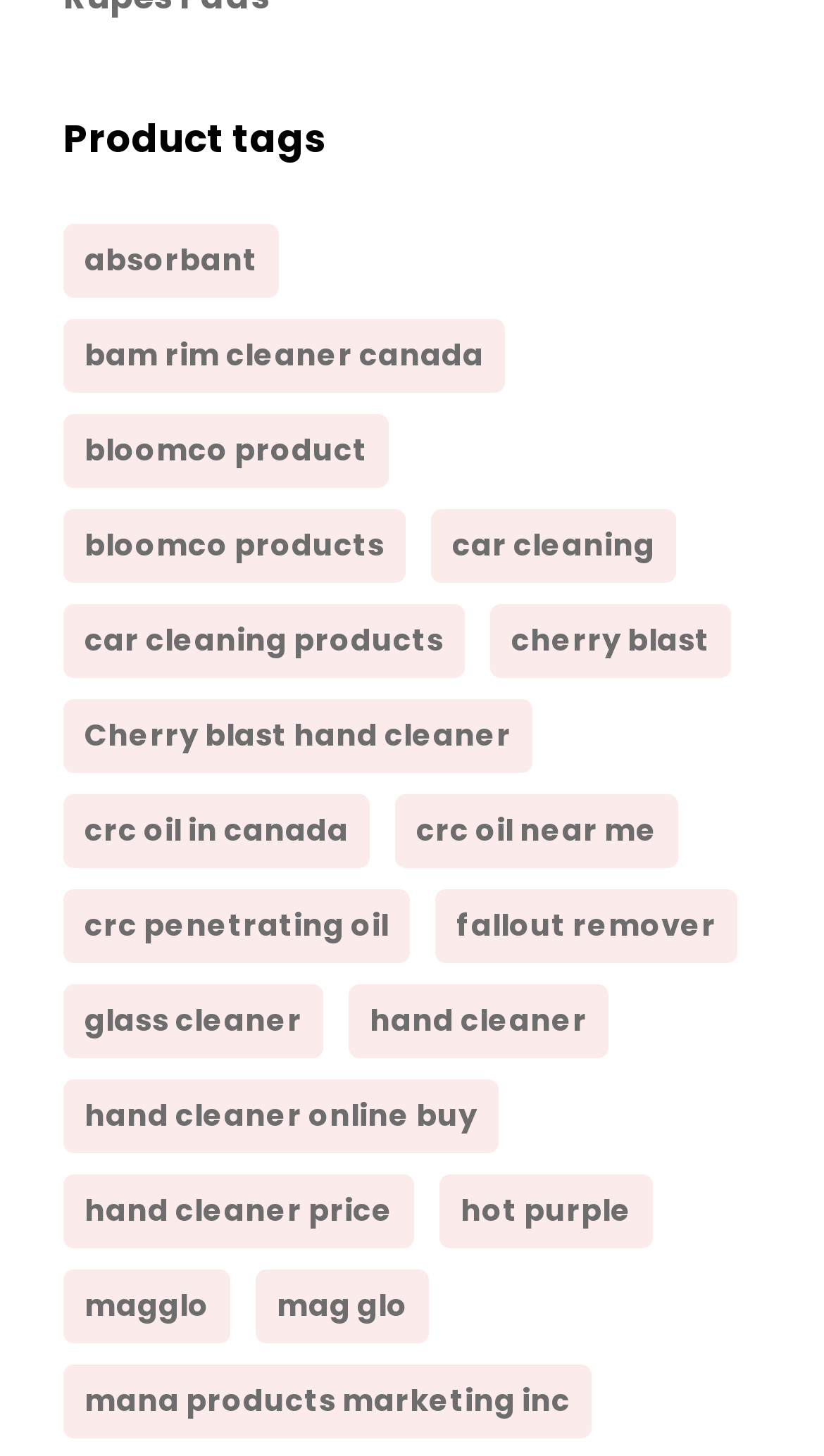Please identify the bounding box coordinates of the element's region that needs to be clicked to fulfill the following instruction: "Browse products from mana products marketing inc". The bounding box coordinates should consist of four float numbers between 0 and 1, i.e., [left, top, right, bottom].

[0.077, 0.937, 0.718, 0.987]